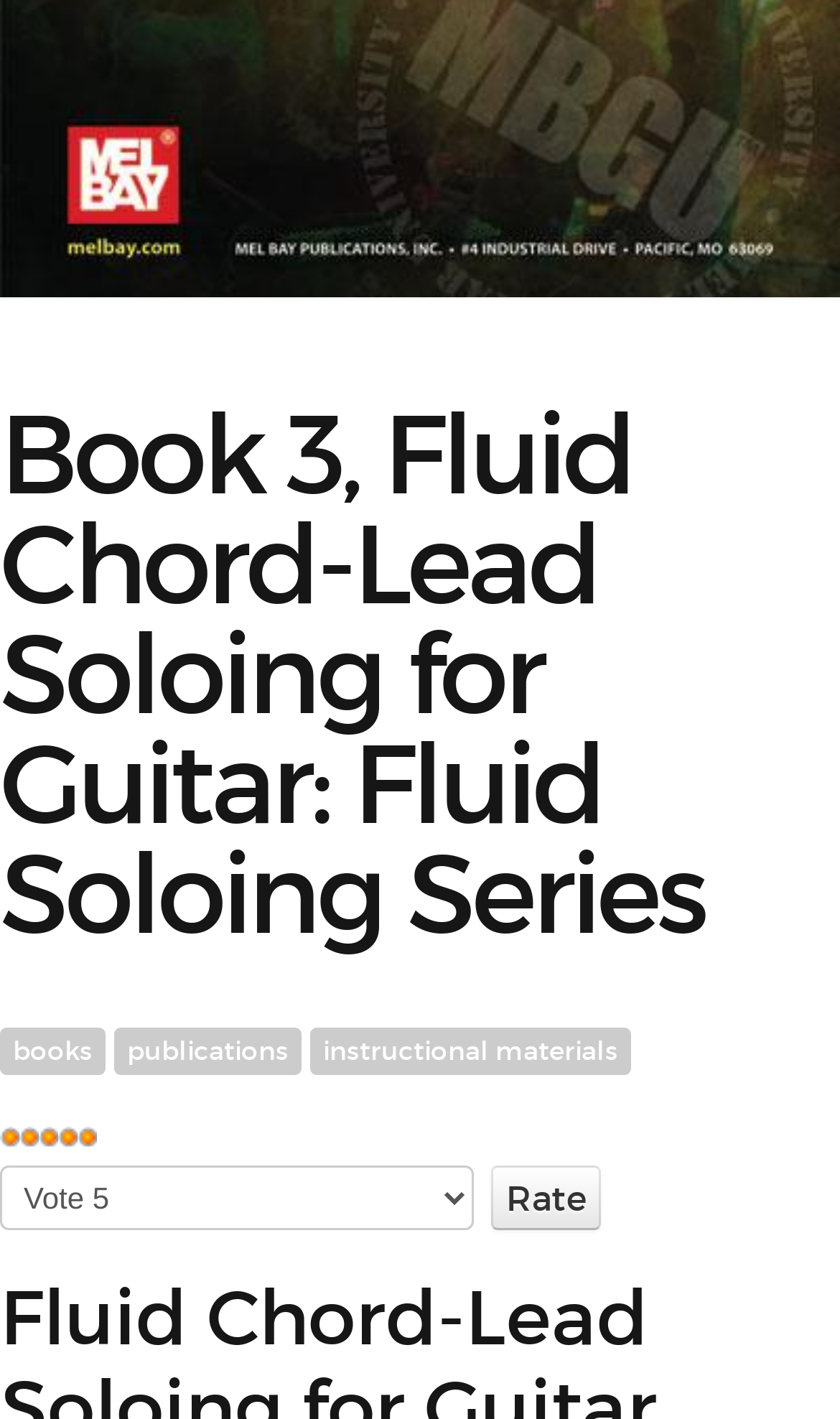What type of materials are available on this website?
Utilize the information in the image to give a detailed answer to the question.

The webpage contains links to 'books', 'publications', and 'instructional materials', indicating that these types of materials are available on the website.